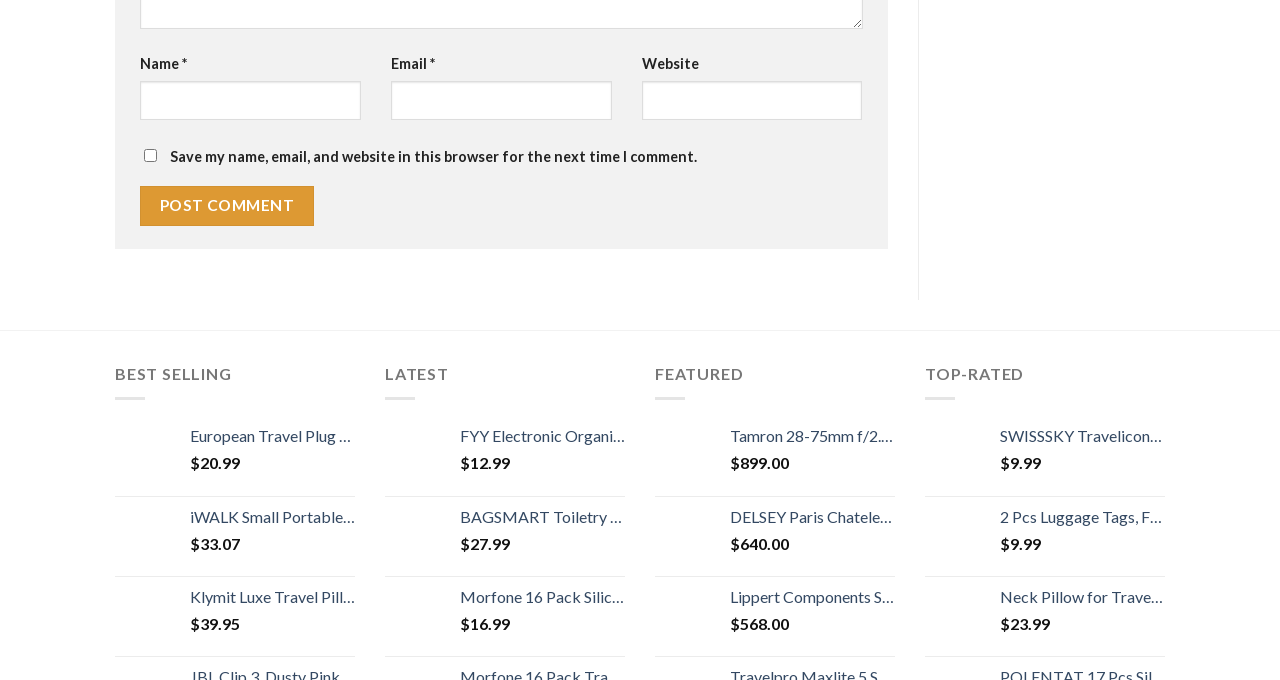Refer to the screenshot and answer the following question in detail:
What is the price of the European Travel Plug Adapter?

The price of the European Travel Plug Adapter is listed as $20.99, which is displayed next to the product image and description.